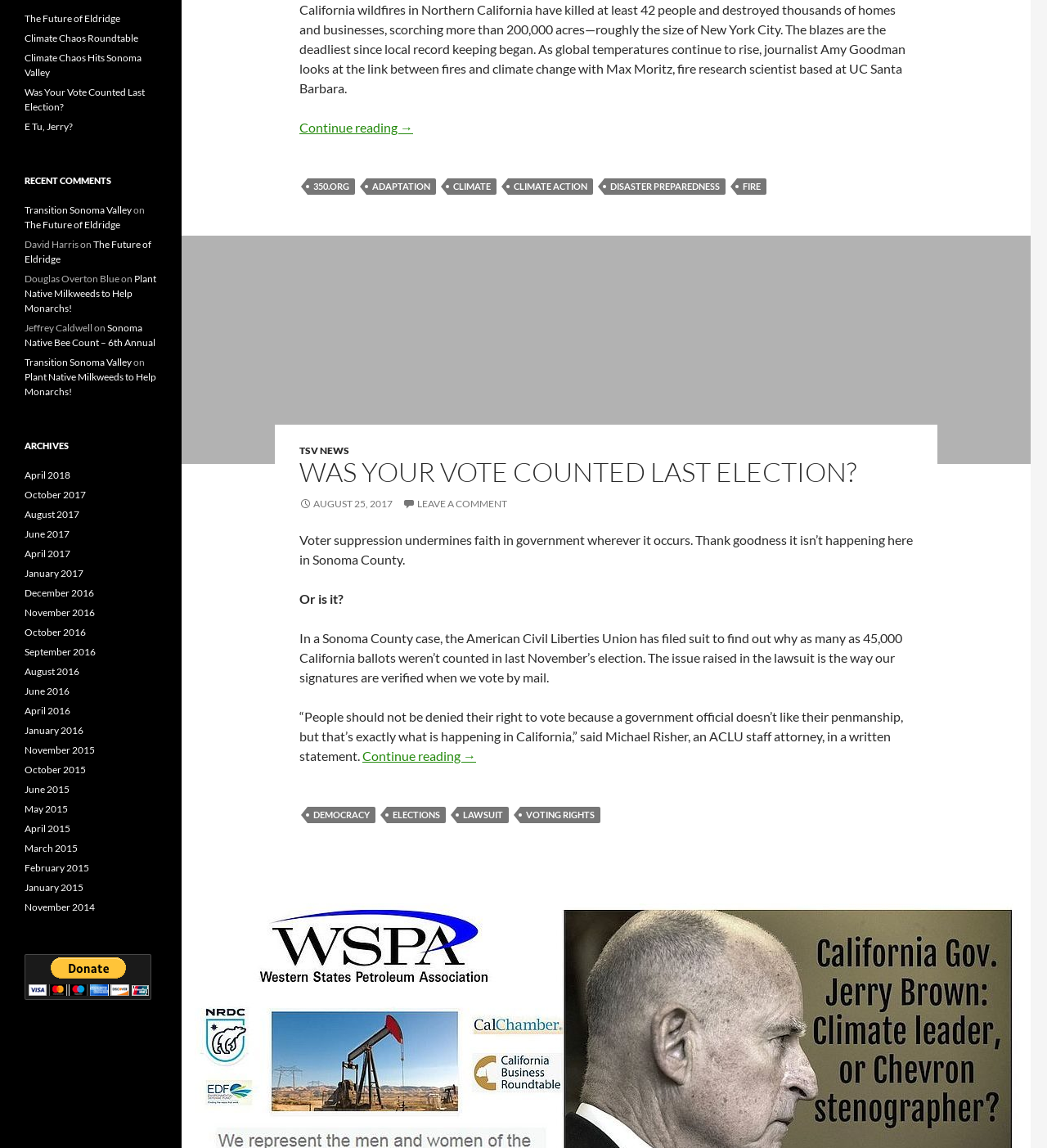Please determine the bounding box coordinates of the element to click in order to execute the following instruction: "Donate using PayPal". The coordinates should be four float numbers between 0 and 1, specified as [left, top, right, bottom].

[0.023, 0.831, 0.145, 0.871]